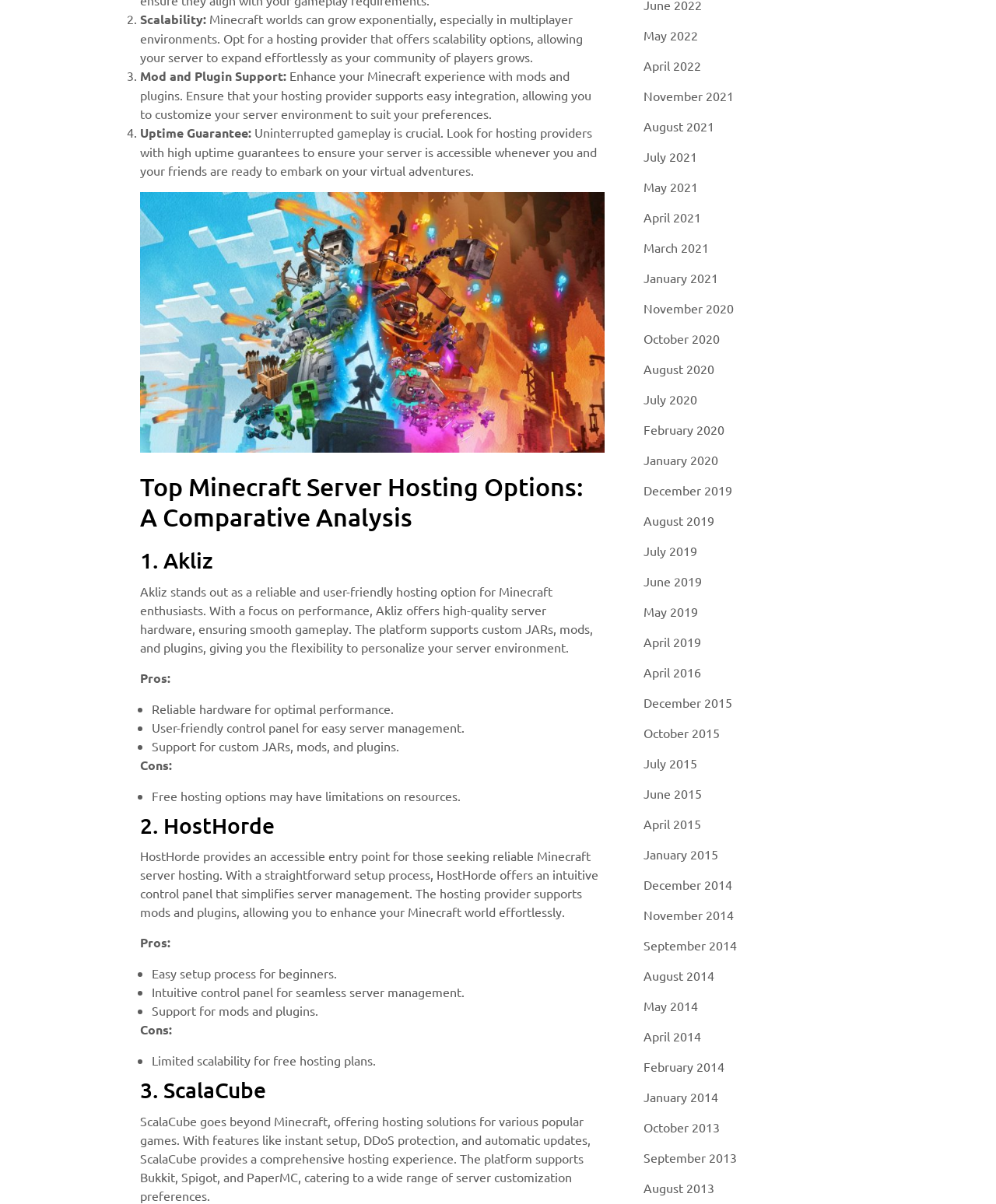Predict the bounding box coordinates of the area that should be clicked to accomplish the following instruction: "Check the related post 'Scale Your Sales with Frictionless Selling'". The bounding box coordinates should consist of four float numbers between 0 and 1, i.e., [left, top, right, bottom].

None